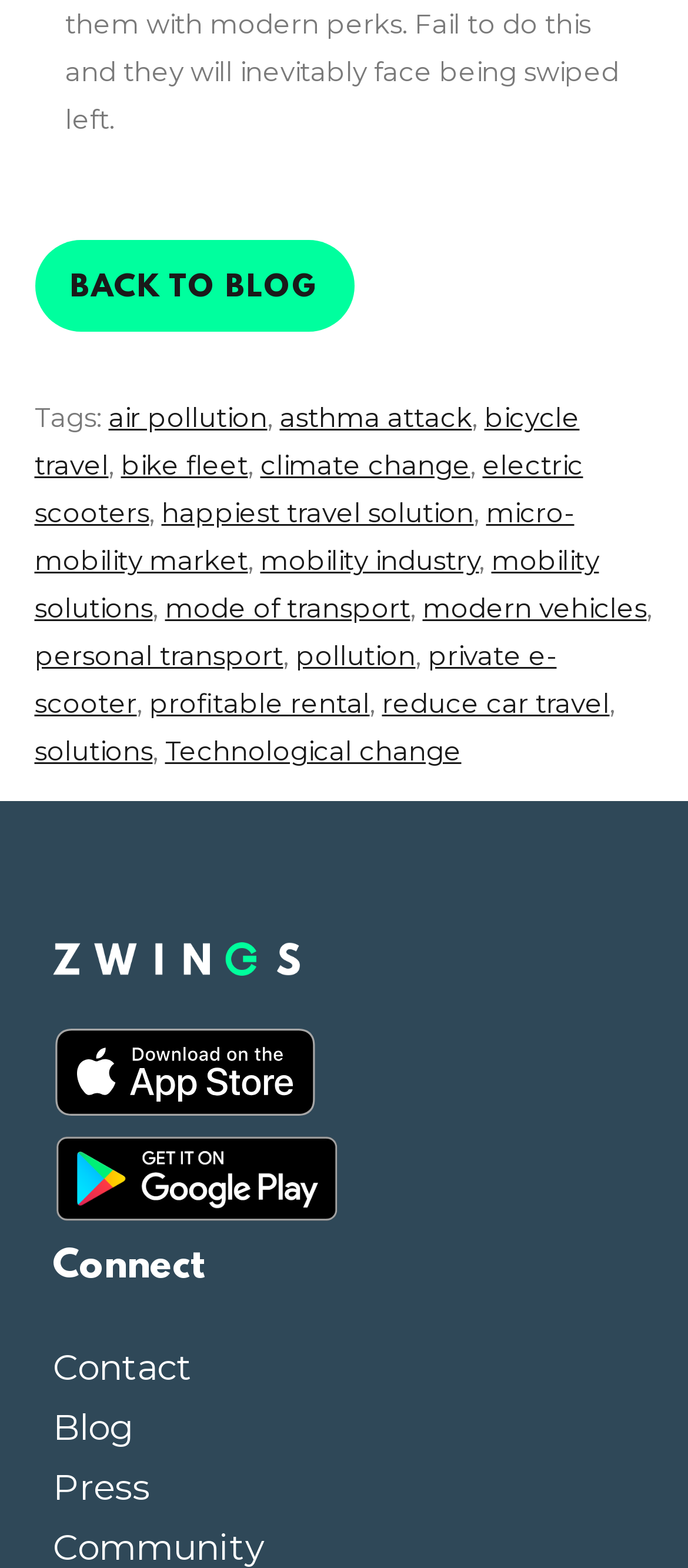Provide the bounding box coordinates of the HTML element described by the text: "Website Privacy & Cookies".

None